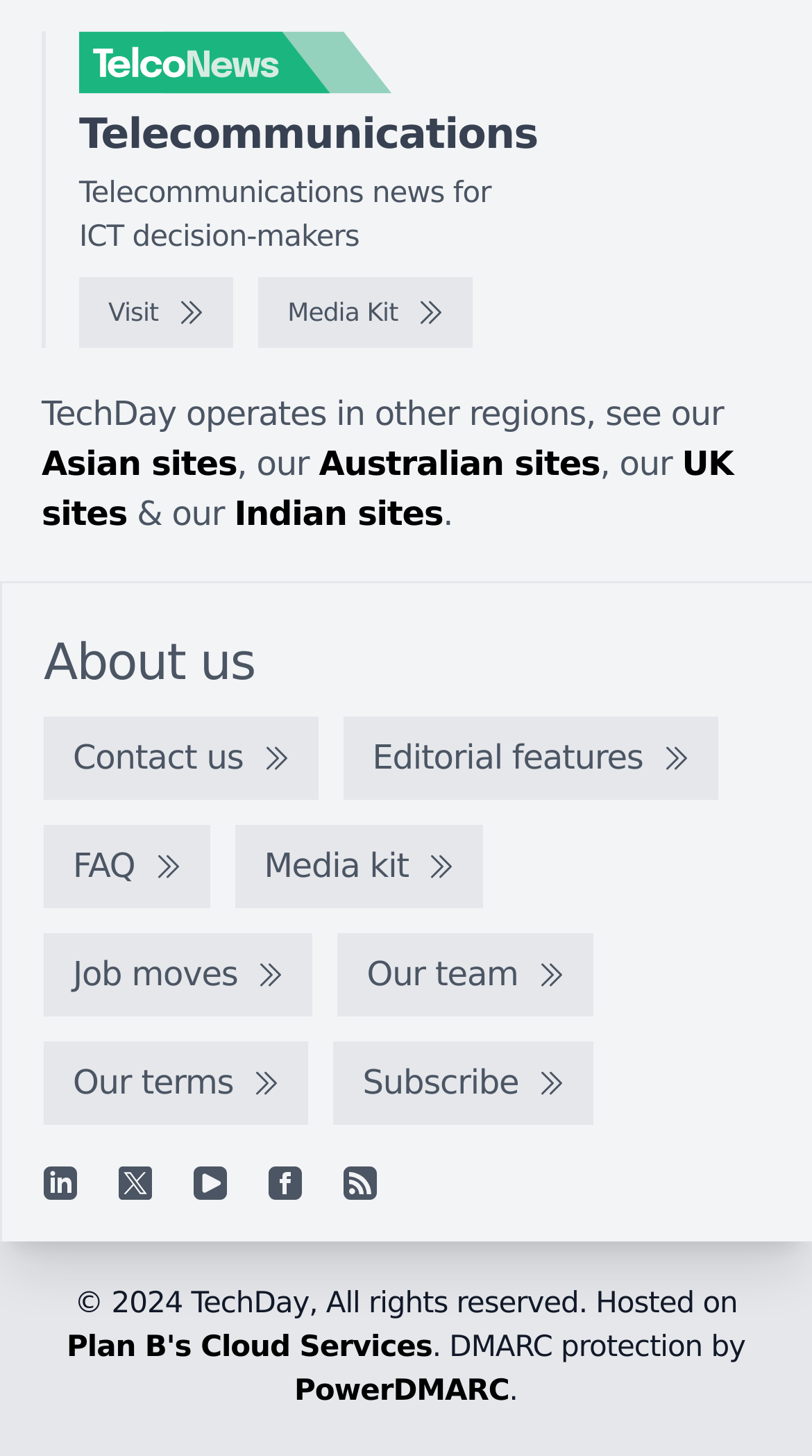Please determine the bounding box coordinates for the UI element described as: "Plan B's Cloud Services".

[0.082, 0.914, 0.532, 0.937]